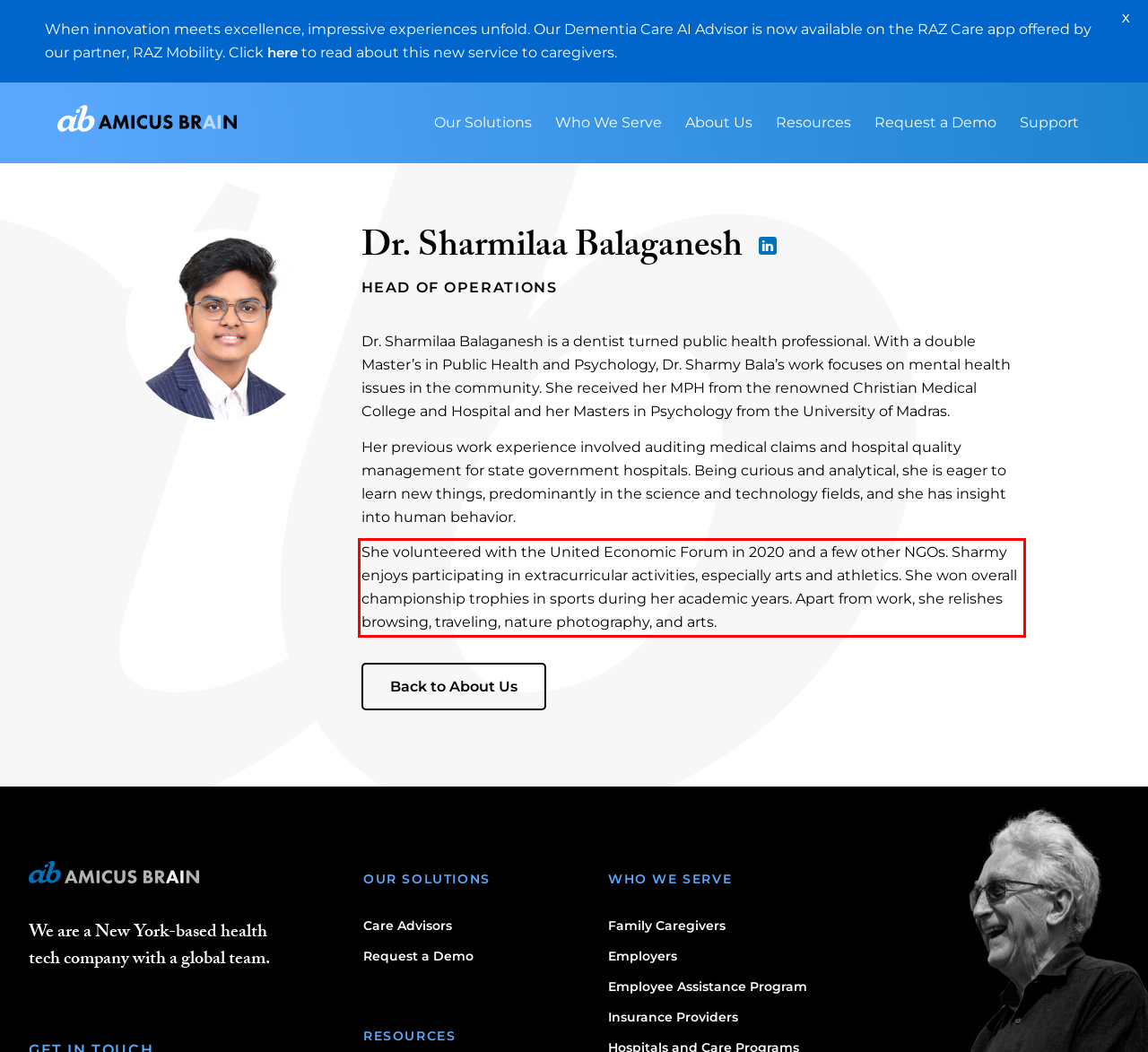The screenshot provided shows a webpage with a red bounding box. Apply OCR to the text within this red bounding box and provide the extracted content.

She volunteered with the United Economic Forum in 2020 and a few other NGOs. Sharmy enjoys participating in extracurricular activities, especially arts and athletics. She won overall championship trophies in sports during her academic years. Apart from work, she relishes browsing, traveling, nature photography, and arts.